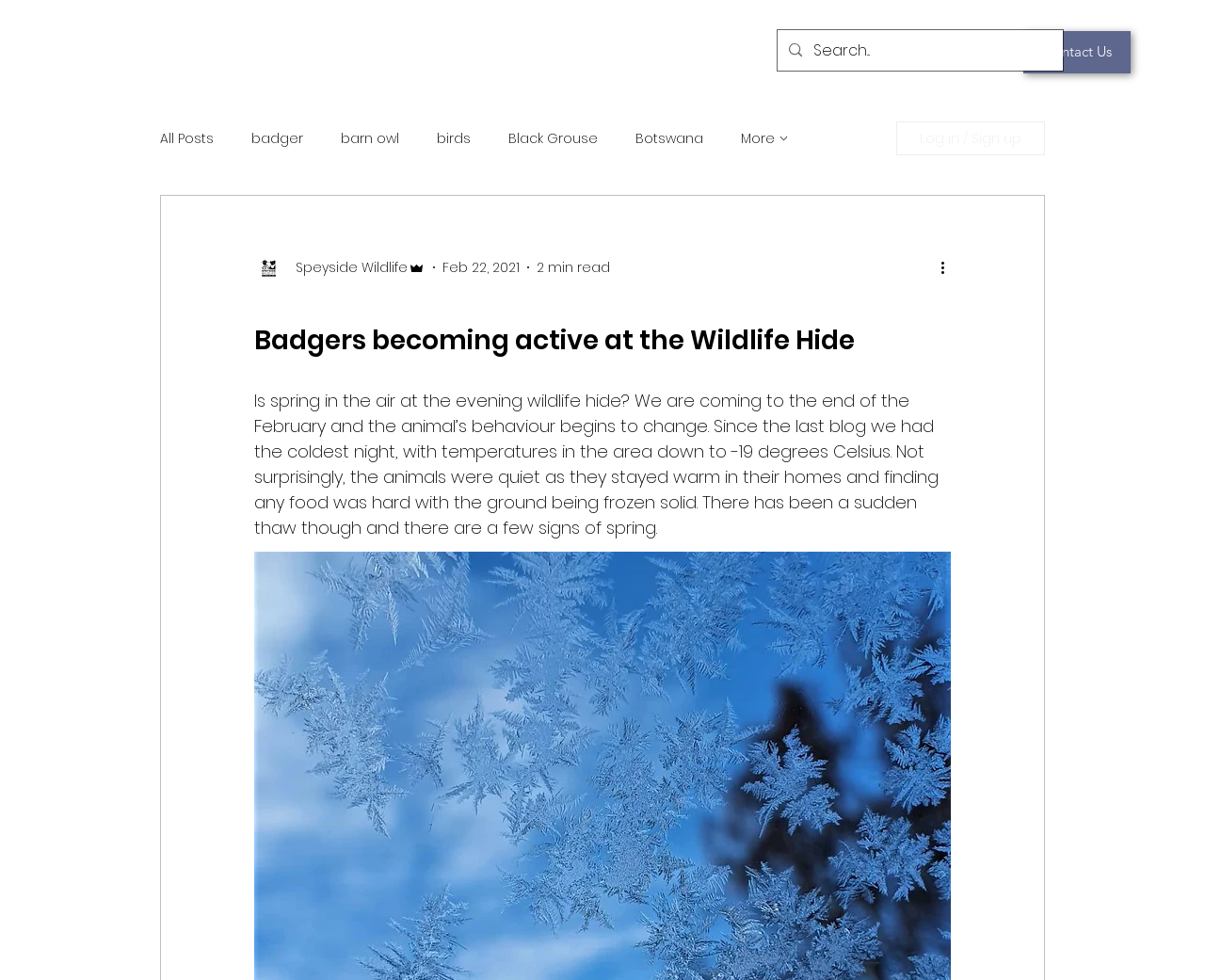What is the temperature mentioned in the text?
Look at the image and construct a detailed response to the question.

The text states 'with temperatures in the area down to -19 degrees Celsius', which indicates the temperature mentioned in the text.